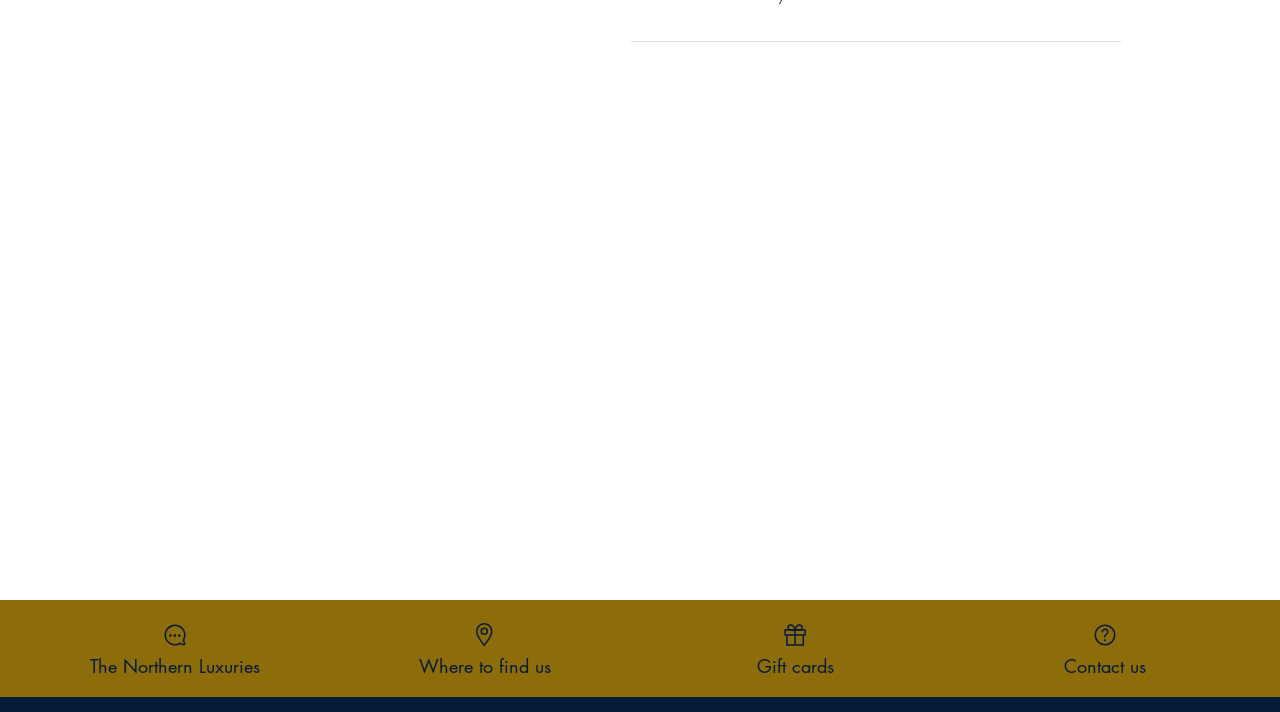Provide the bounding box for the UI element matching this description: "Left".

[0.266, 0.443, 0.289, 0.486]